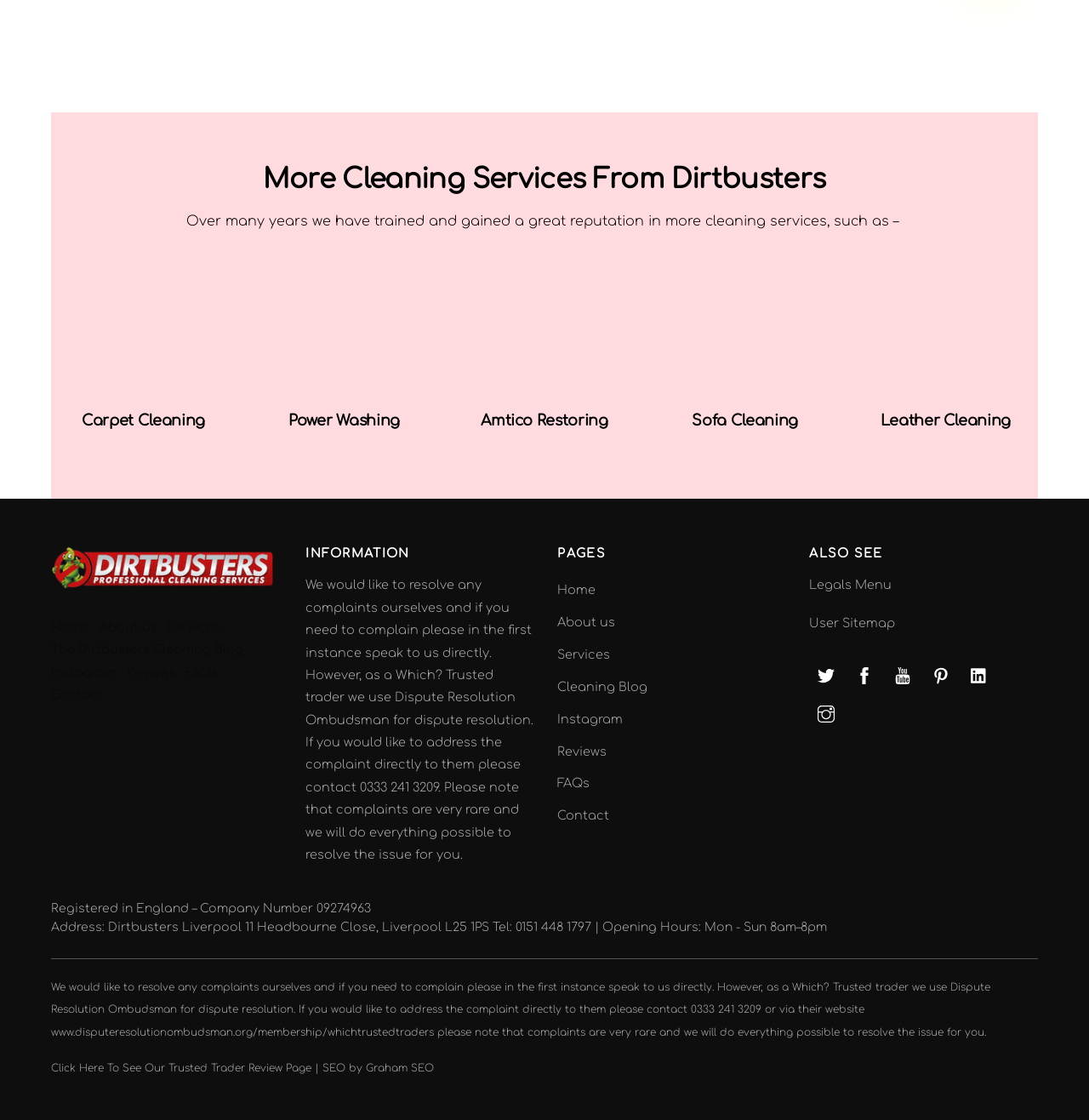What is the address of Dirtbusters Liverpool?
Give a one-word or short phrase answer based on the image.

11 Headbourne Close, Liverpool L25 1PS